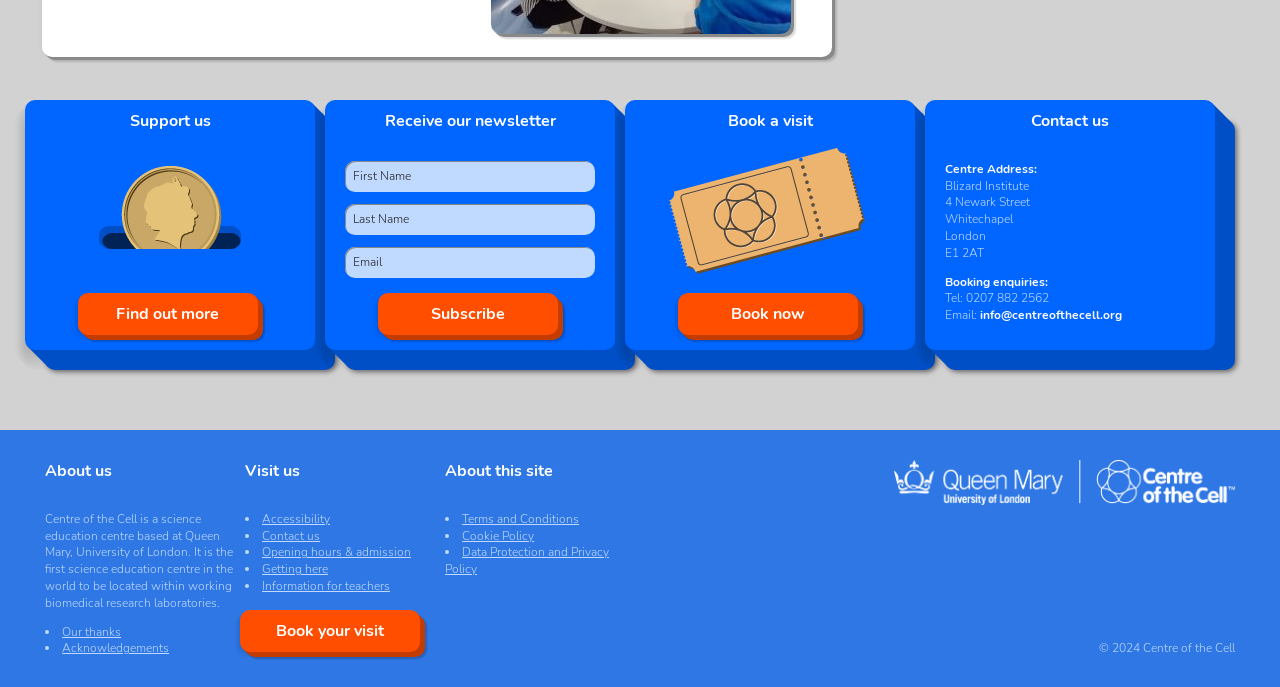Please determine the bounding box coordinates, formatted as (top-left x, top-left y, bottom-right x, bottom-right y), with all values as floating point numbers between 0 and 1. Identify the bounding box of the region described as: Data Protection and Privacy Policy

[0.348, 0.792, 0.476, 0.84]